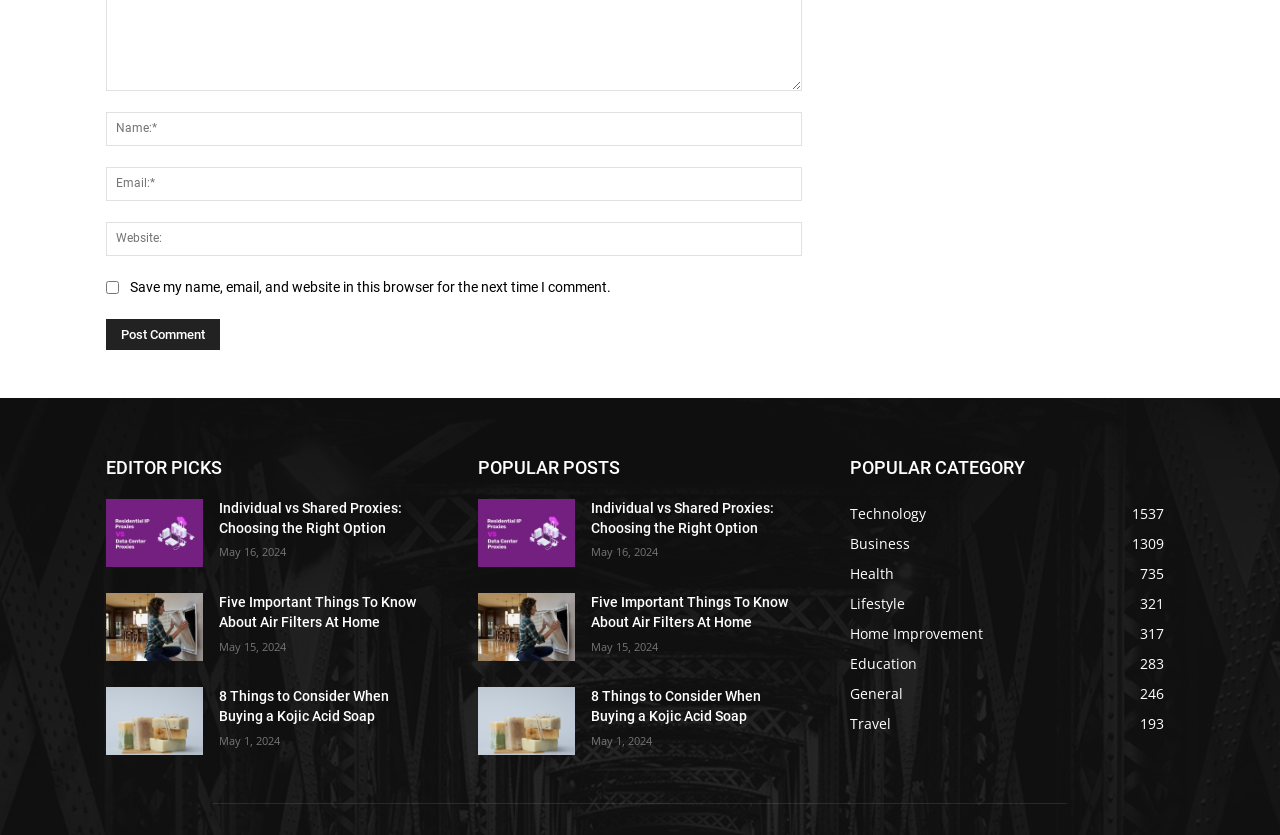What is the category with the most posts?
Using the visual information, reply with a single word or short phrase.

Technology